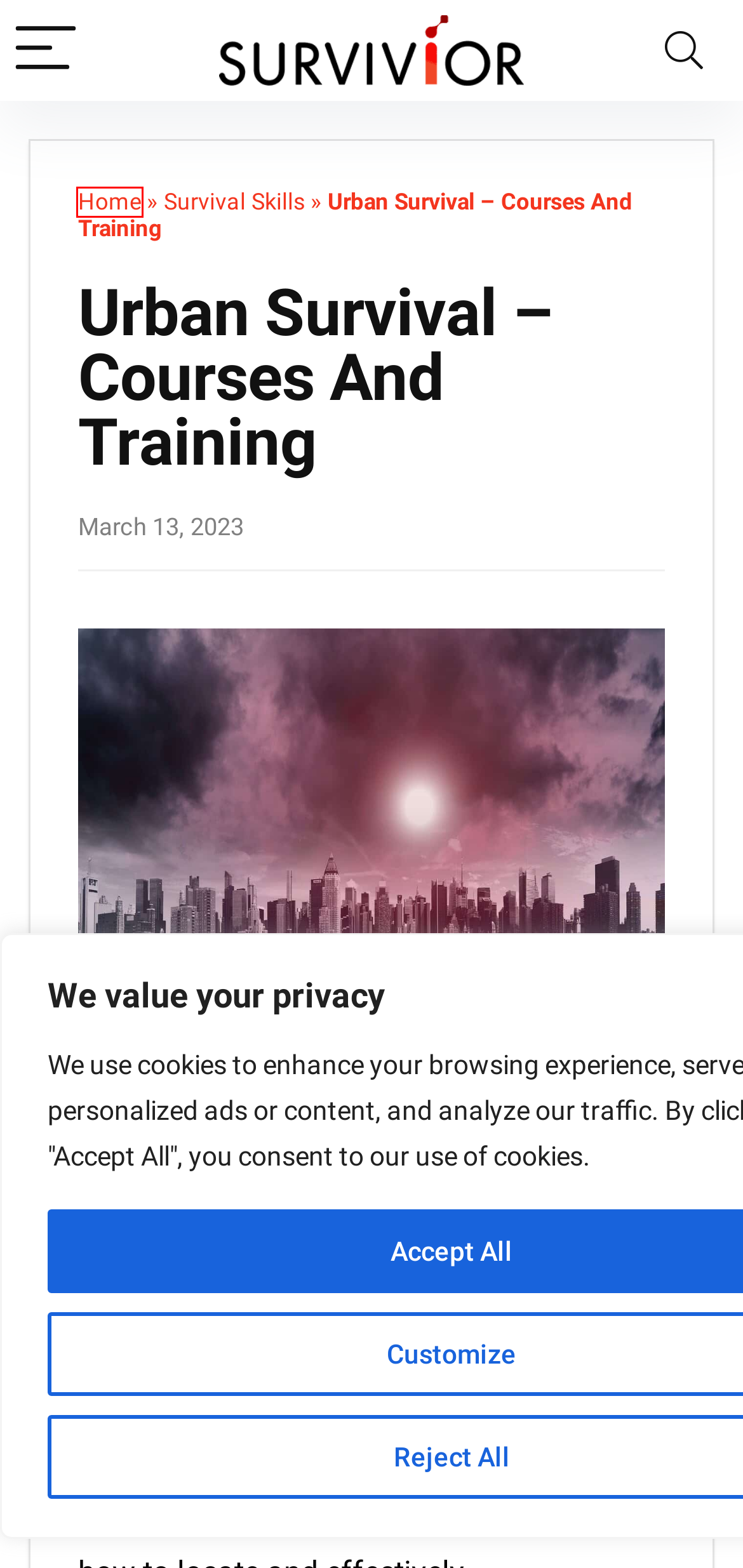Assess the screenshot of a webpage with a red bounding box and determine which webpage description most accurately matches the new page after clicking the element within the red box. Here are the options:
A. Extremely Useful Properties of Ordinary Moss - Survivior - How to survive a catastrophe
B. Home - Survivior - How to survive a catastrophe
C. Contact Us - Survivior - How to survive a catastrophe
D. Survivalist's Garden: Sweet Potato - Survivior - How to survive a catastrophe
E. About Us - Survivior - How to survive a catastrophe
F. Survivalist's Garden: Sorghum - Survivior - How to survive a catastrophe
G. Urban Survival Course | Trueways Survival
H. Survival Skills Archives - Survivior - How to survive a catastrophe

B